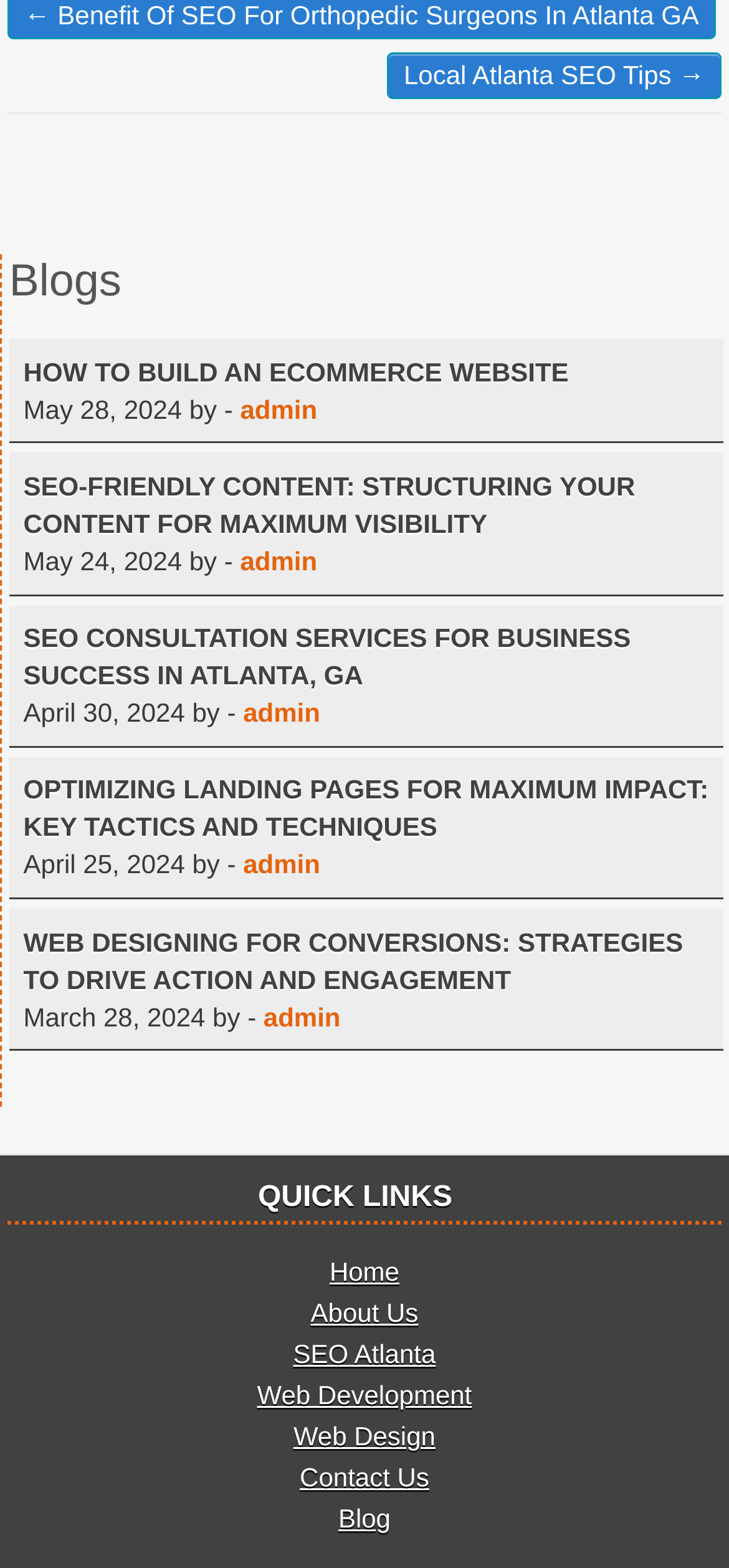Using floating point numbers between 0 and 1, provide the bounding box coordinates in the format (top-left x, top-left y, bottom-right x, bottom-right y). Locate the UI element described here: Local Atlanta SEO Tips →

[0.531, 0.033, 0.99, 0.063]